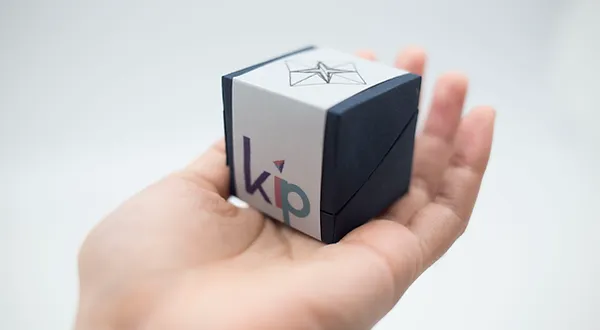What technique is used to create the jewelry box?
Provide a well-explained and detailed answer to the question.

The jewelry box is created using 3D resin printing, which allows for the capture of delicate details often lost in traditional paper origami, resulting in a unique piece that beautifully merges art and technology.